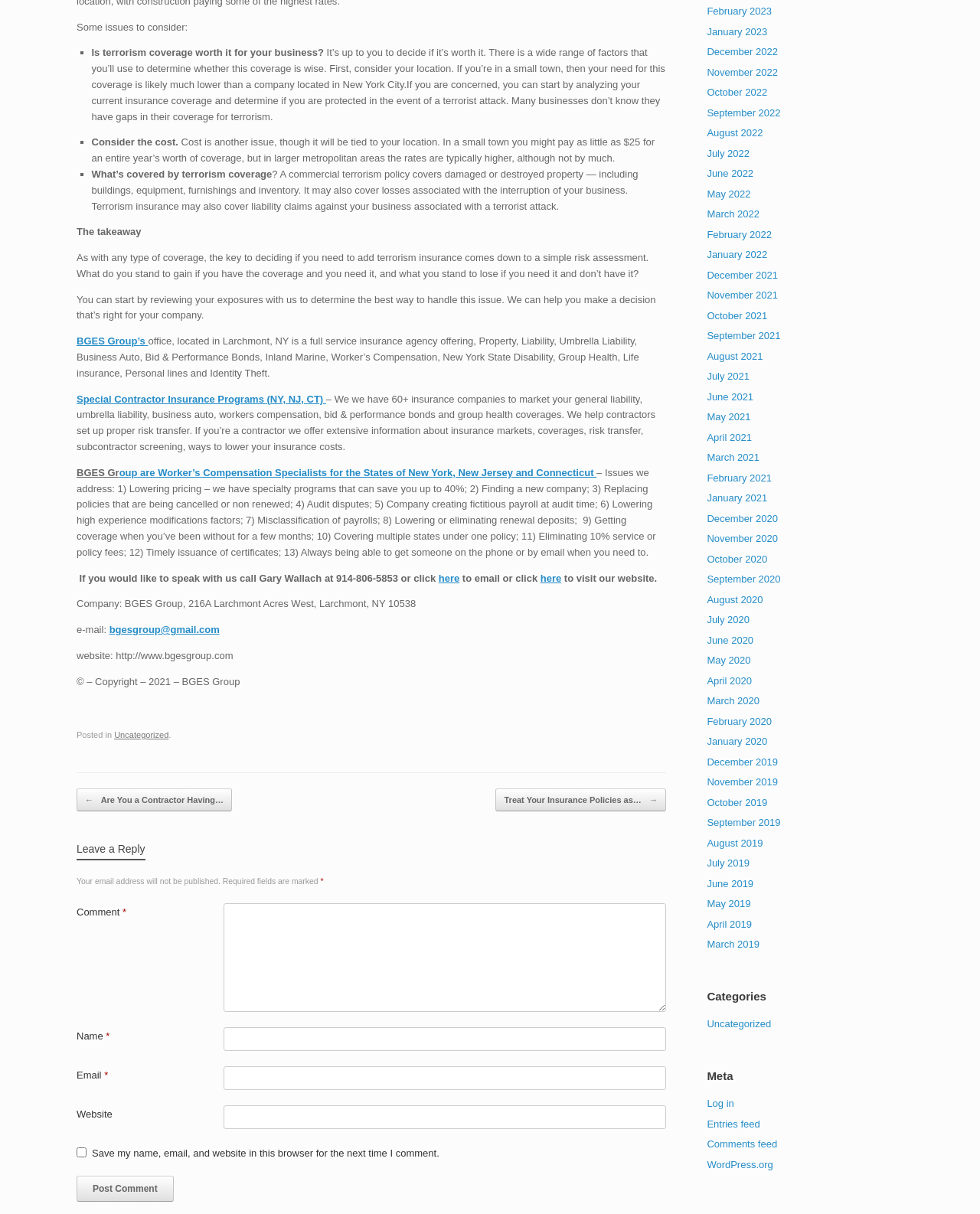Please identify the bounding box coordinates of the element that needs to be clicked to perform the following instruction: "Enter your name in the 'Name' field".

[0.228, 0.846, 0.68, 0.865]